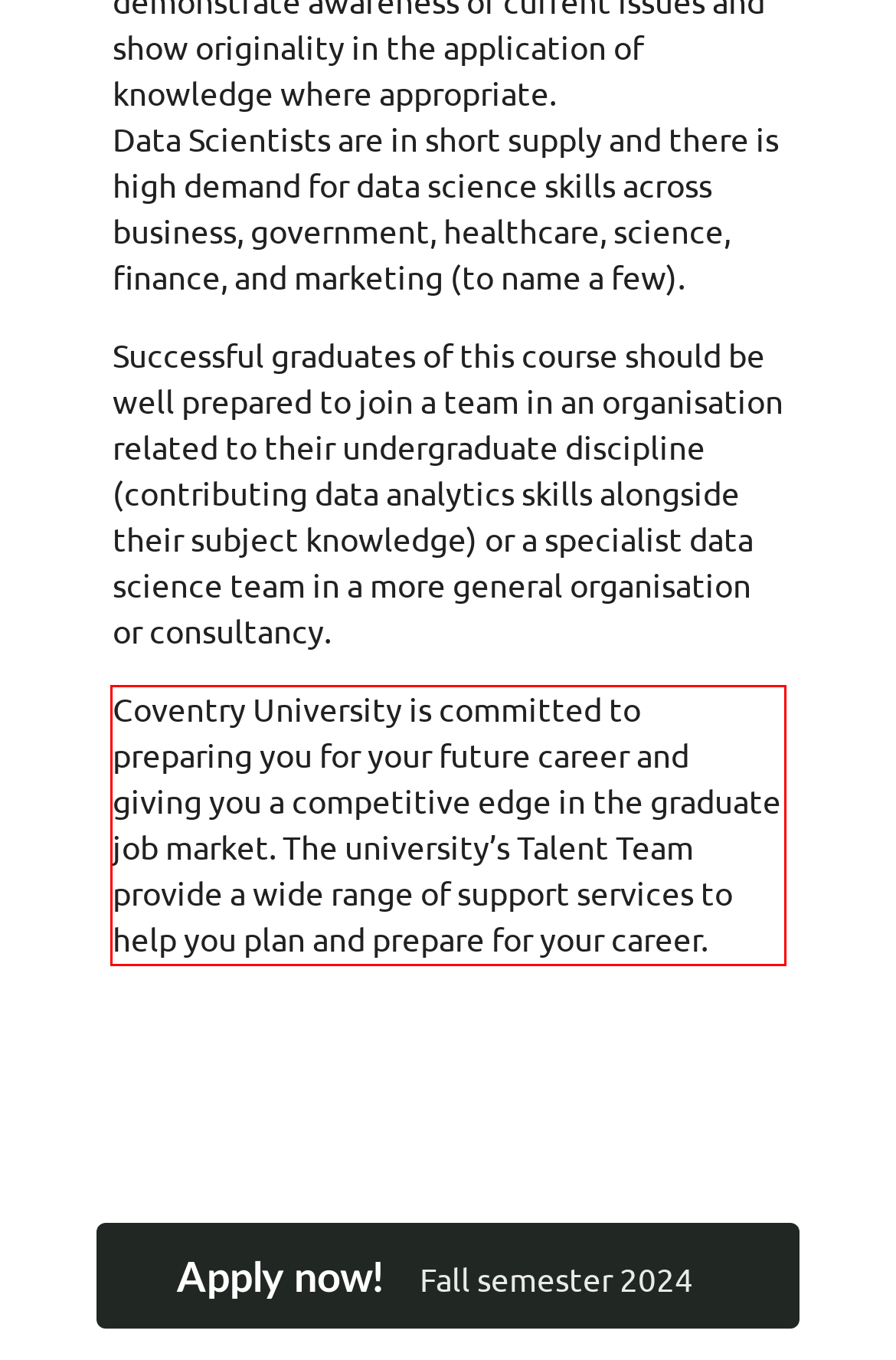Please identify the text within the red rectangular bounding box in the provided webpage screenshot.

Coventry University is committed to preparing you for your future career and giving you a competitive edge in the graduate job market. The university’s Talent Team provide a wide range of support services to help you plan and prepare for your career.